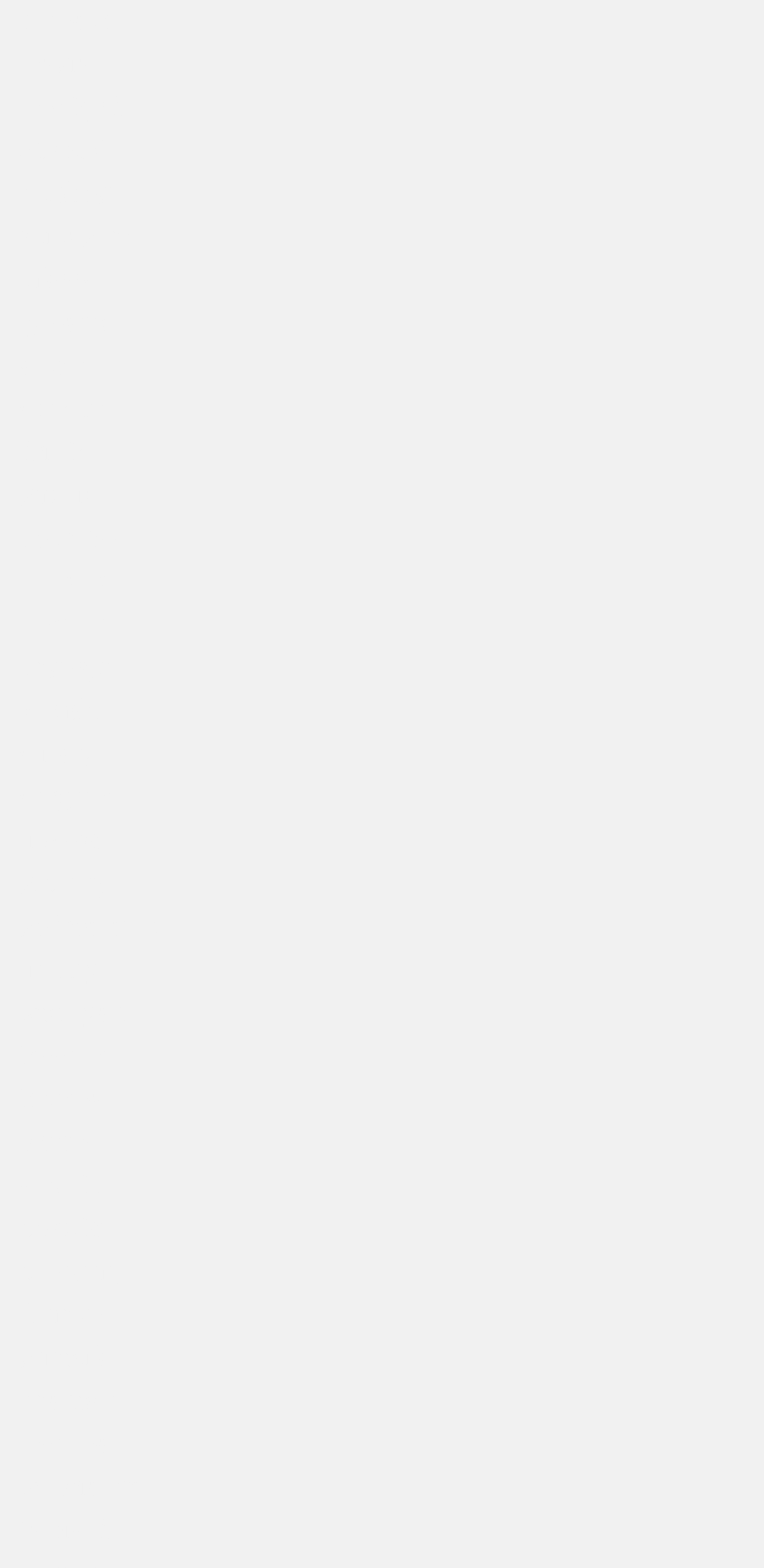Please specify the bounding box coordinates for the clickable region that will help you carry out the instruction: "click on deneaks".

[0.025, 0.003, 0.149, 0.023]